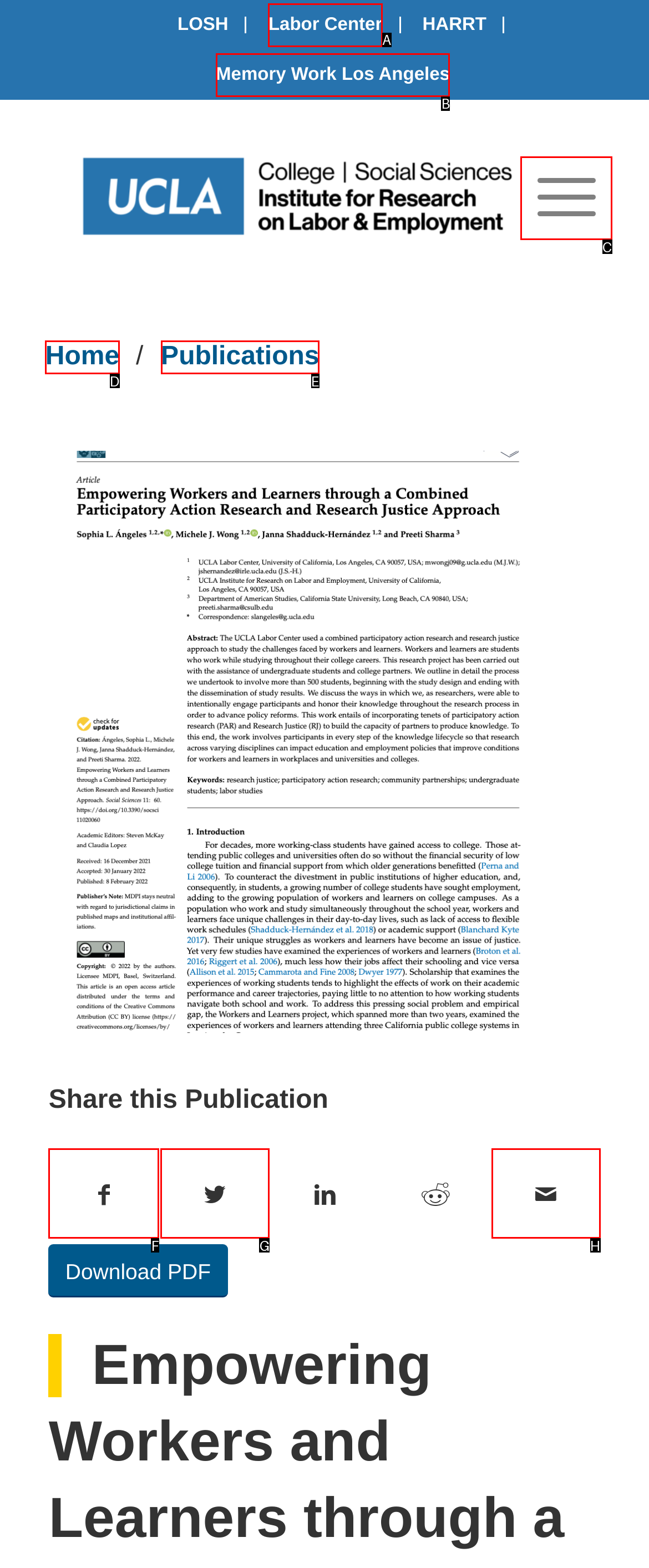Select the correct option from the given choices to perform this task: Open Menu. Provide the letter of that option.

C